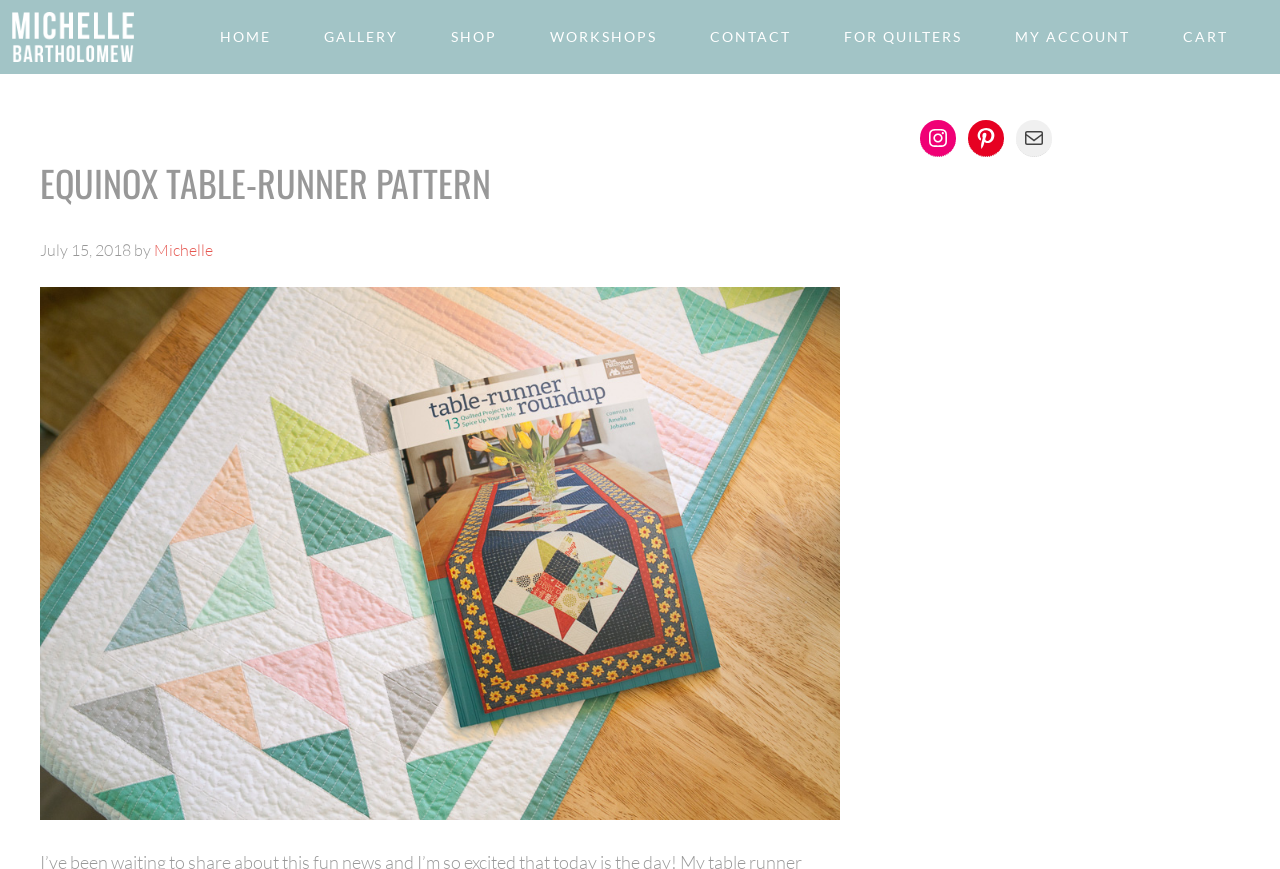From the webpage screenshot, predict the bounding box coordinates (top-left x, top-left y, bottom-right x, bottom-right y) for the UI element described here: For Quilters

[0.64, 0.0, 0.77, 0.085]